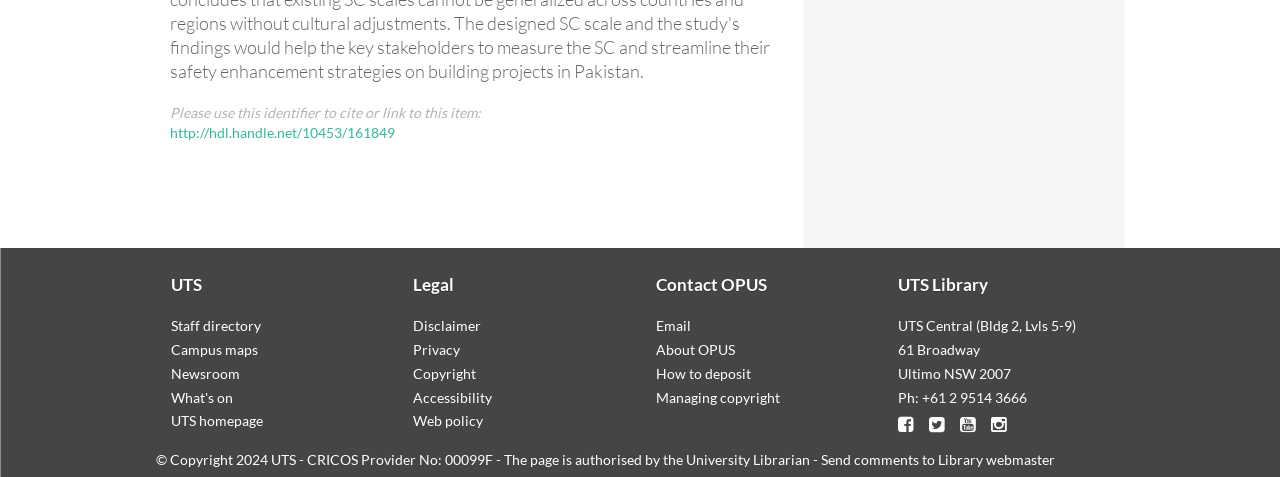Provide a brief response in the form of a single word or phrase:
What is the identifier to cite or link to this item?

http://hdl.handle.net/10453/161849